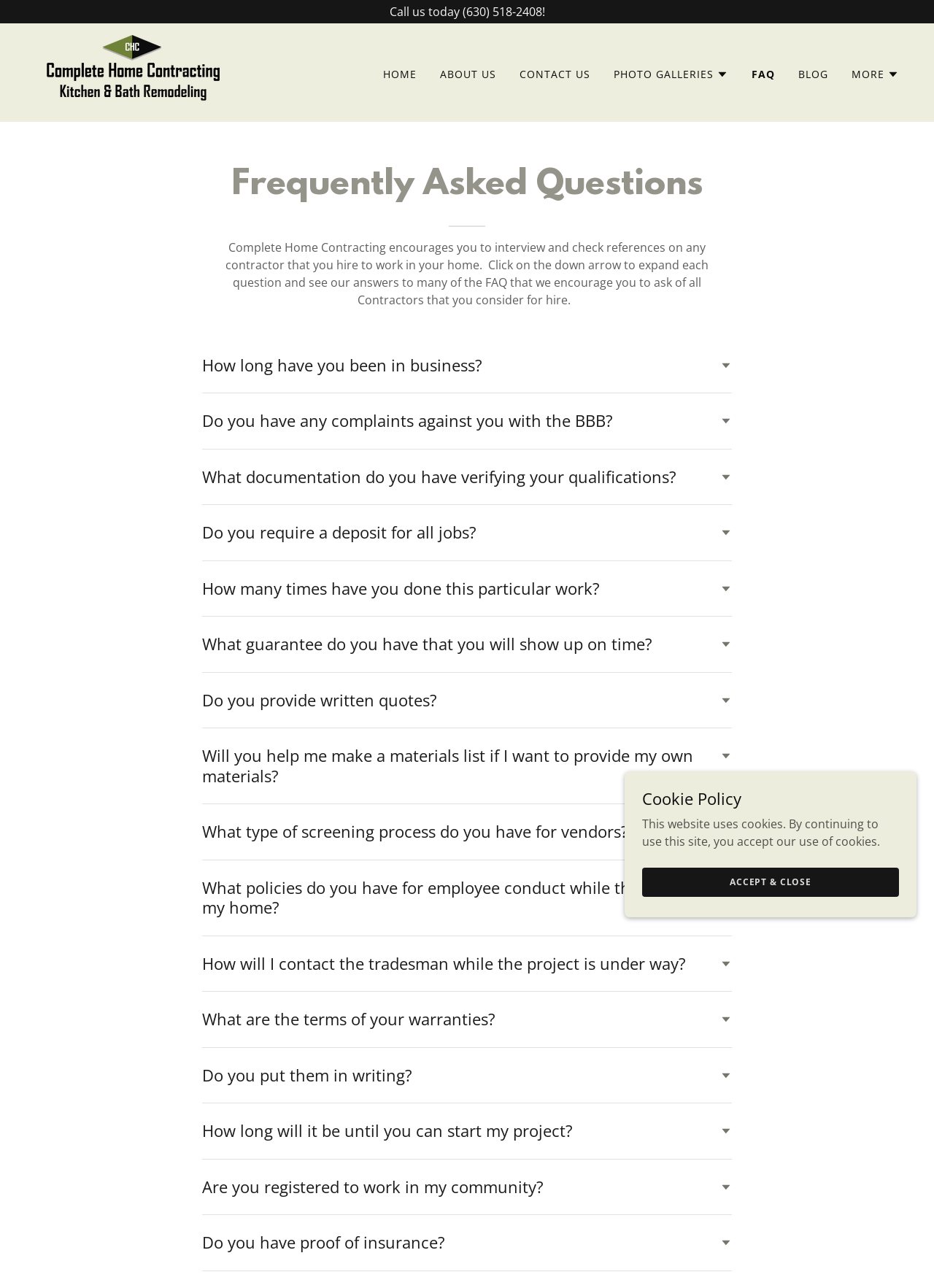Locate the UI element that matches the description Home in the webpage screenshot. Return the bounding box coordinates in the format (top-left x, top-left y, bottom-right x, bottom-right y), with values ranging from 0 to 1.

[0.406, 0.048, 0.451, 0.068]